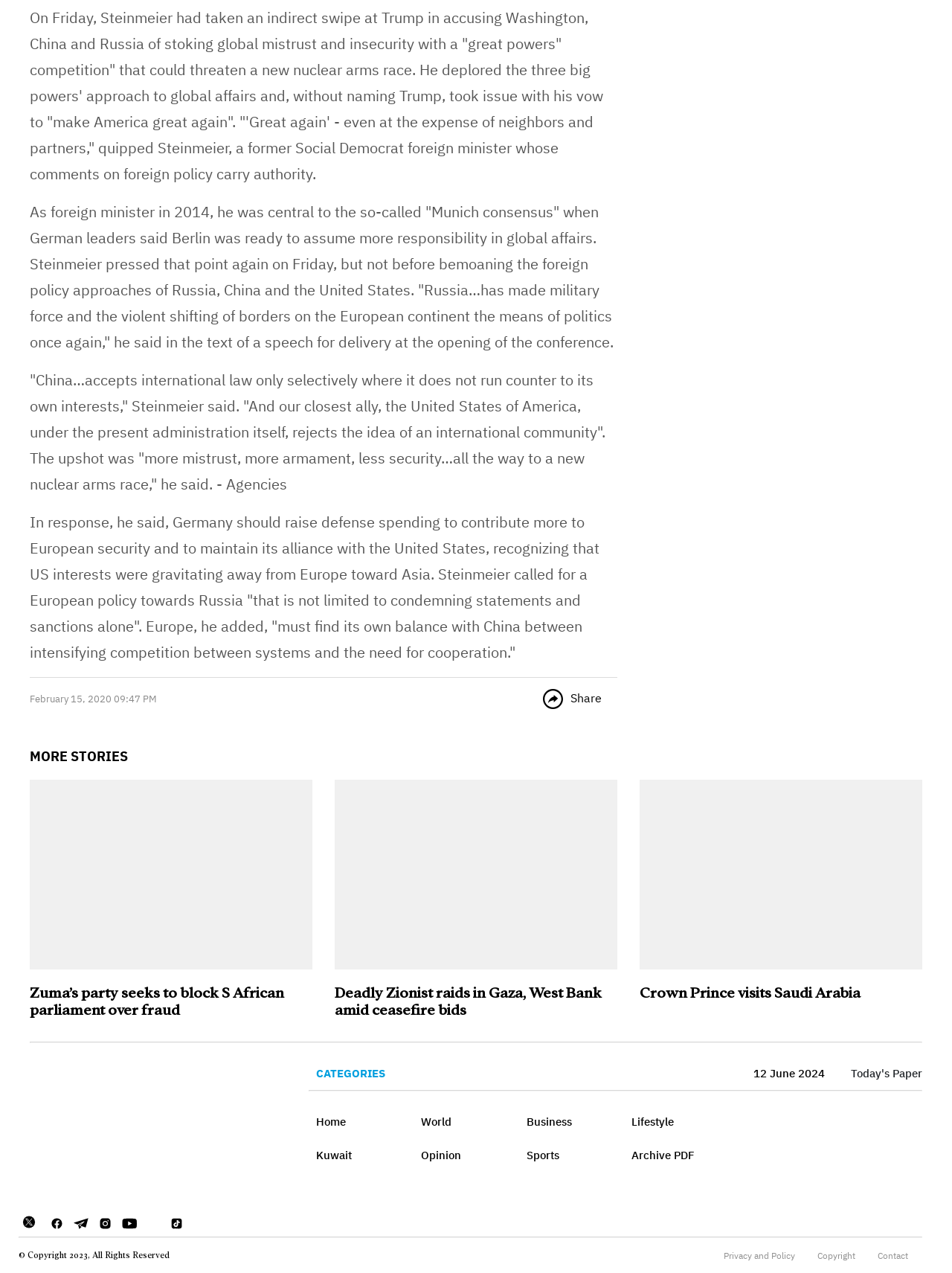Please answer the following question using a single word or phrase: 
Who is the German leader mentioned in the article?

Steinmeier